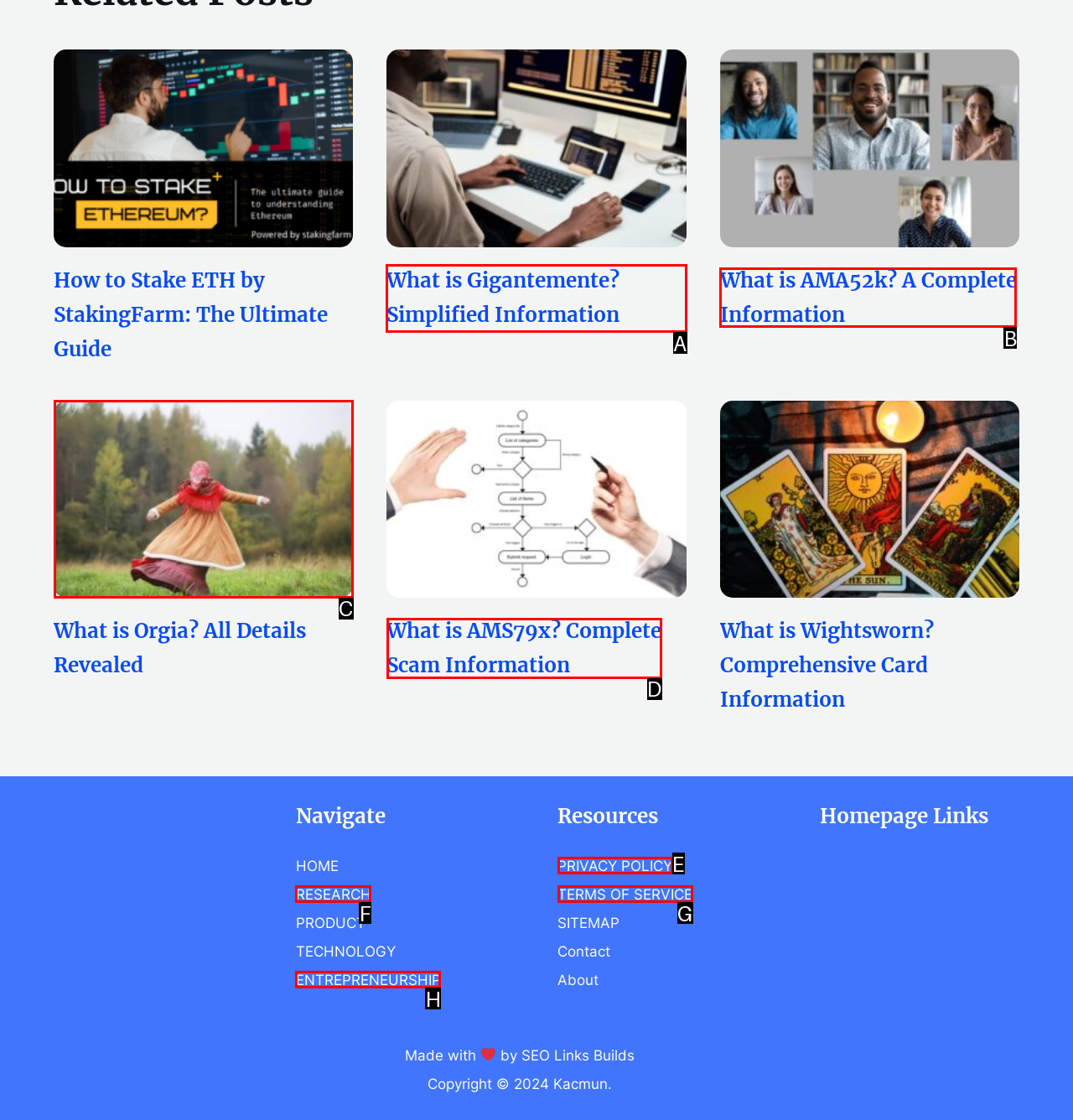Indicate which lettered UI element to click to fulfill the following task: Read the article about What is Gigantemente?
Provide the letter of the correct option.

A